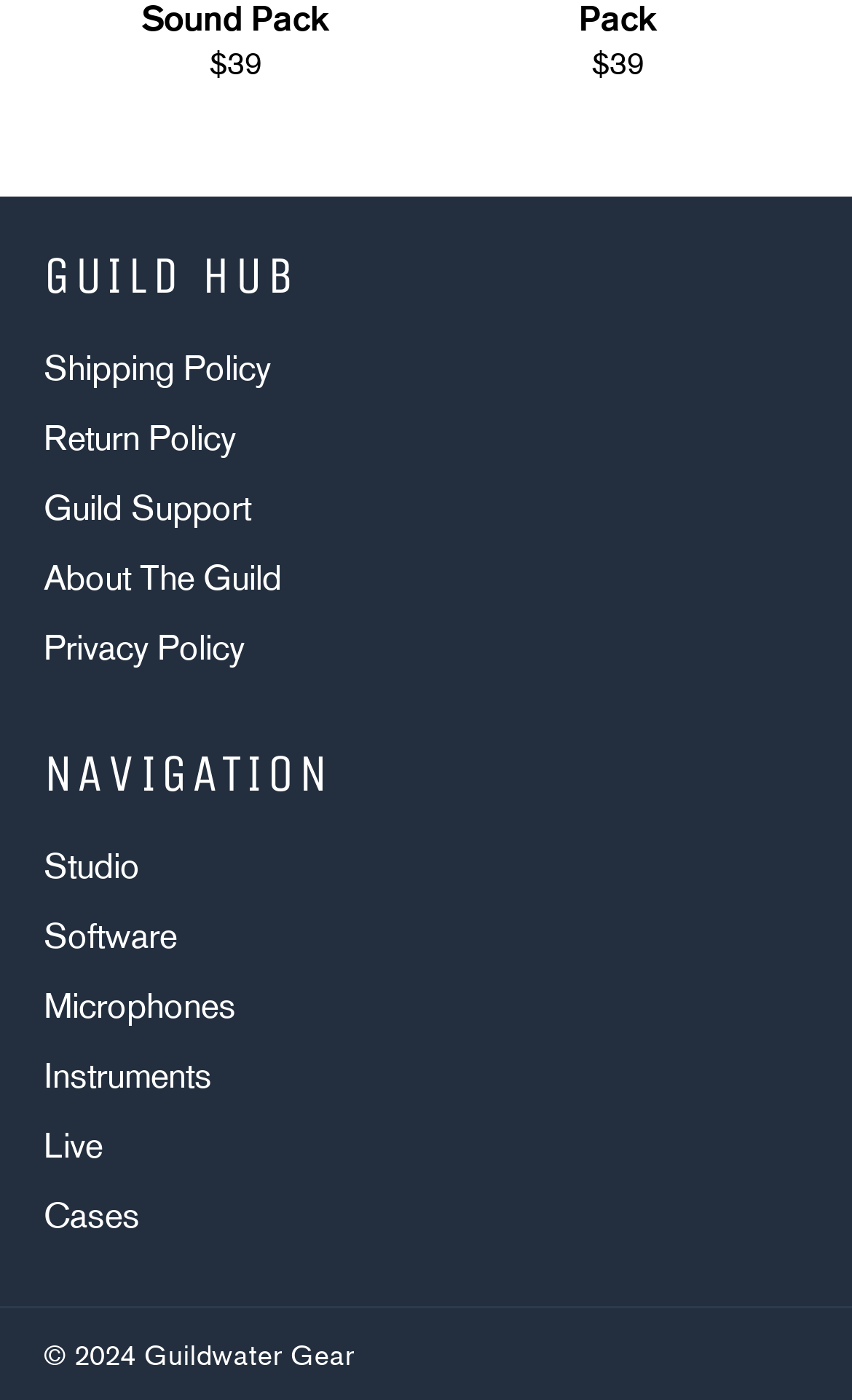Given the element description: "About The Guild", predict the bounding box coordinates of this UI element. The coordinates must be four float numbers between 0 and 1, given as [left, top, right, bottom].

[0.051, 0.398, 0.331, 0.428]